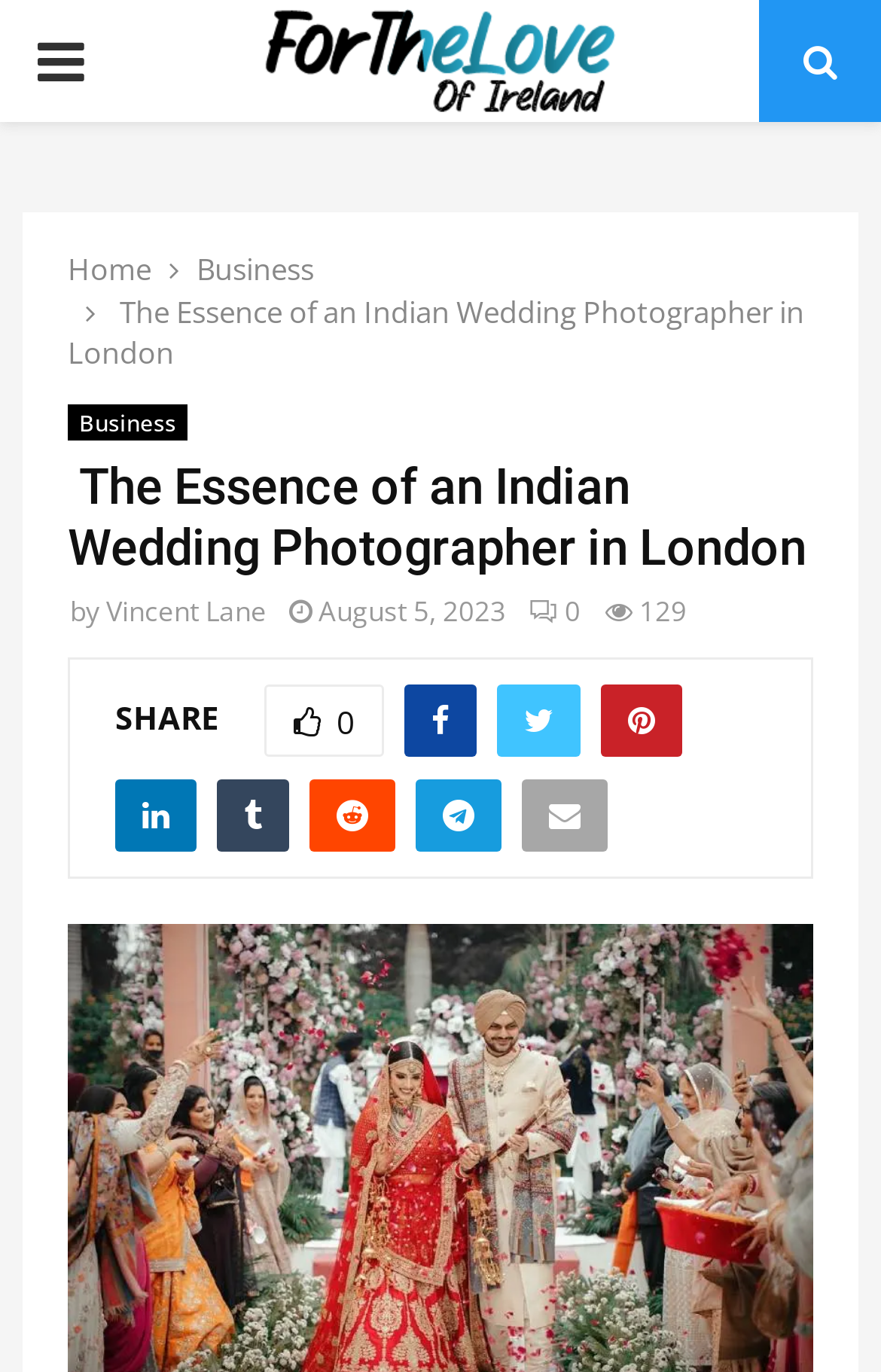Please identify the bounding box coordinates of the clickable area that will fulfill the following instruction: "Read more articles from thegermanyeye.com". The coordinates should be in the format of four float numbers between 0 and 1, i.e., [left, top, right, bottom].

None